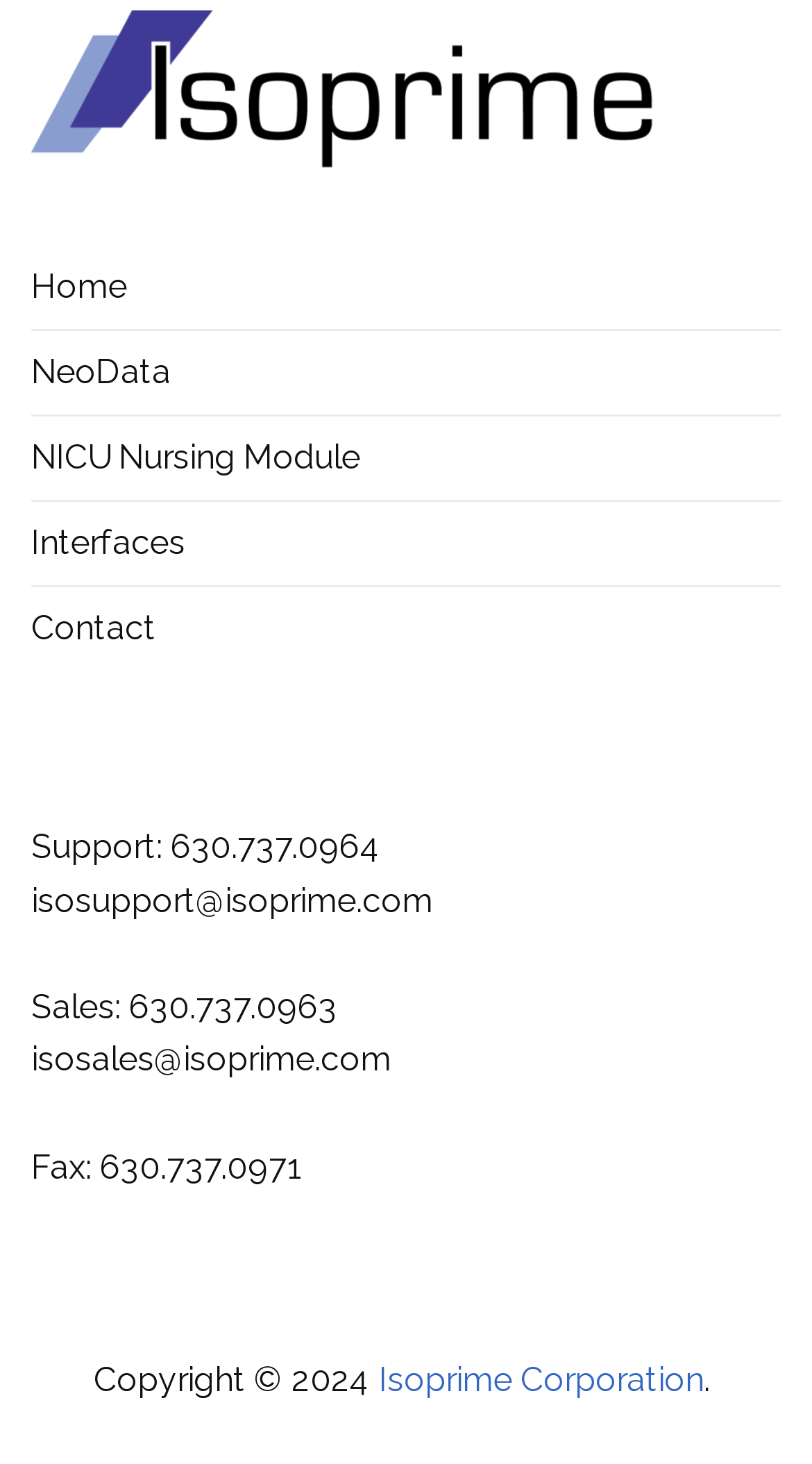Find the bounding box coordinates corresponding to the UI element with the description: "Isoprime Corporation". The coordinates should be formatted as [left, top, right, bottom], with values as floats between 0 and 1.

[0.467, 0.929, 0.867, 0.956]